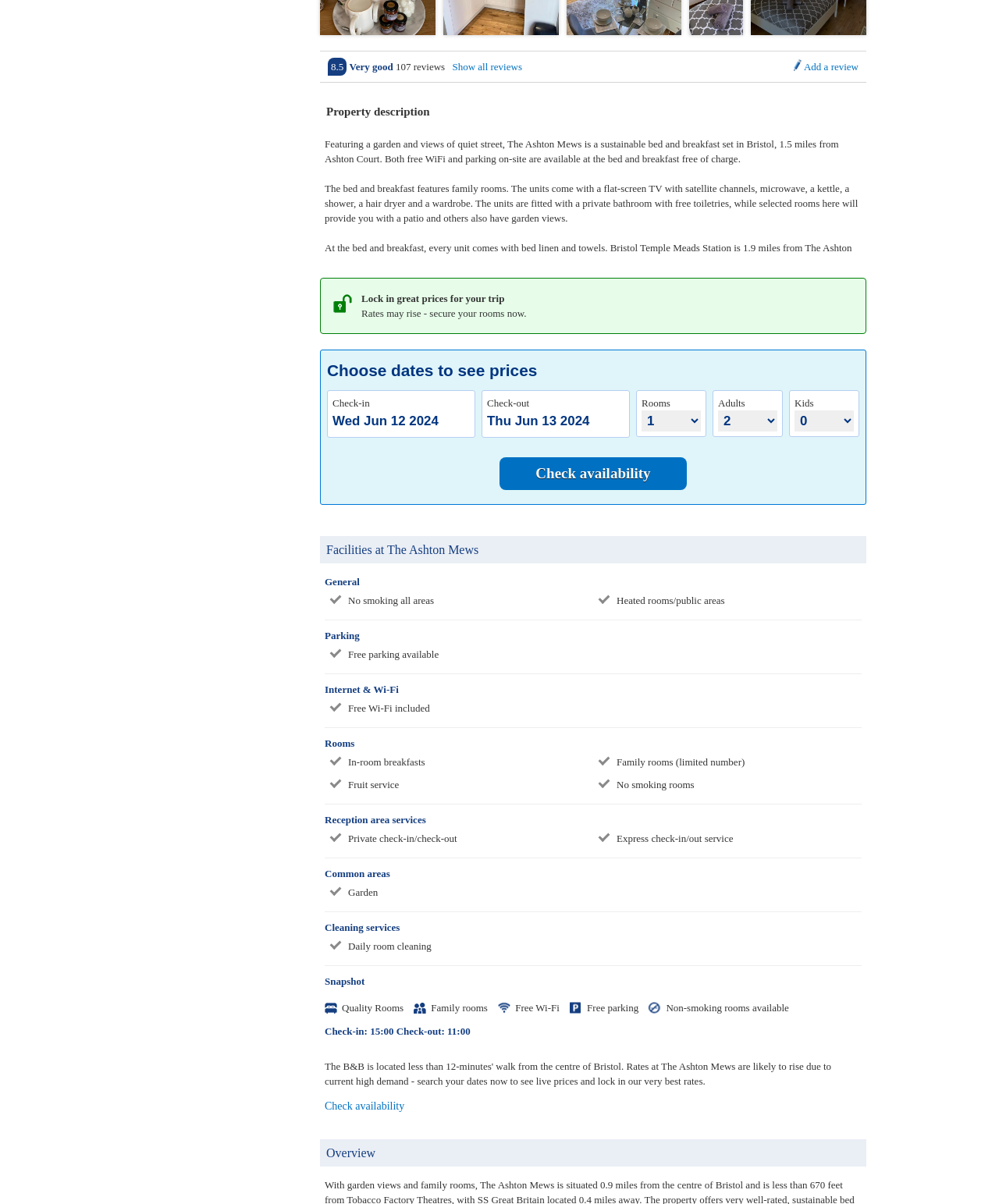Locate the UI element that matches the description Select in the webpage screenshot. Return the bounding box coordinates in the format (top-left x, top-left y, bottom-right x, bottom-right y), with values ranging from 0 to 1.

None